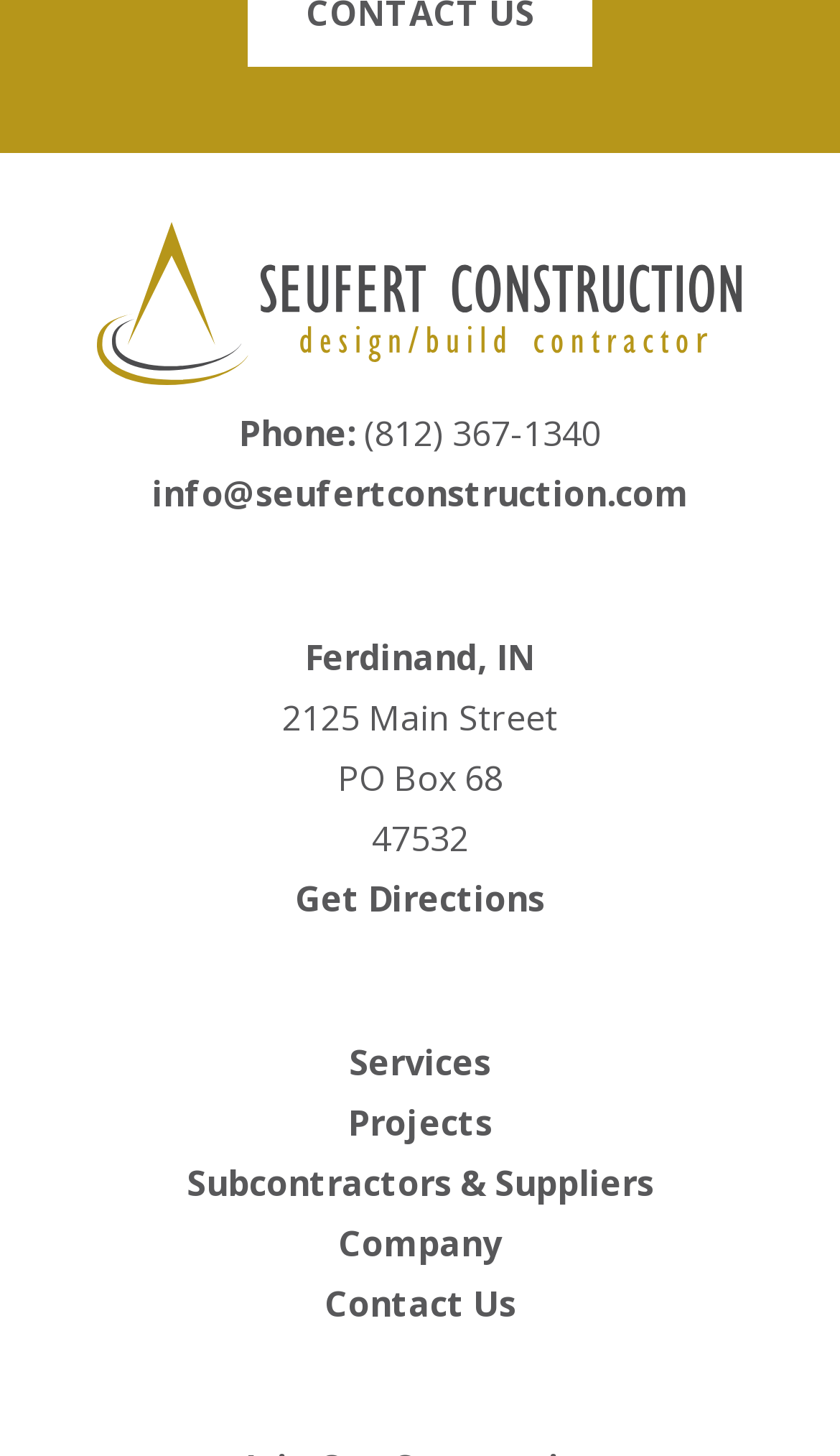Identify the bounding box coordinates for the region to click in order to carry out this instruction: "get directions to 2125 Main Street". Provide the coordinates using four float numbers between 0 and 1, formatted as [left, top, right, bottom].

[0.351, 0.601, 0.649, 0.634]